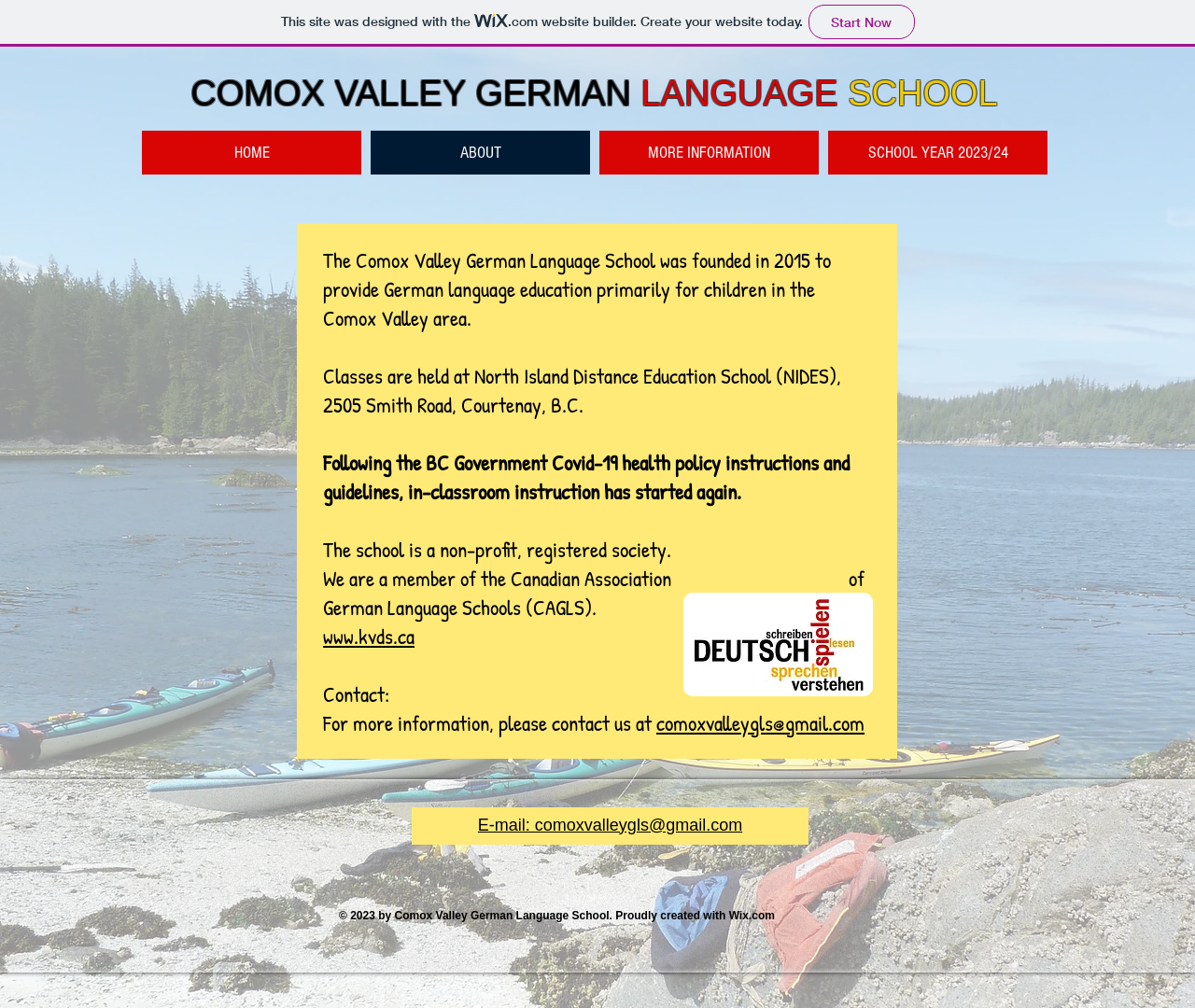Indicate the bounding box coordinates of the element that needs to be clicked to satisfy the following instruction: "Learn more about the school year 2023/24". The coordinates should be four float numbers between 0 and 1, i.e., [left, top, right, bottom].

[0.693, 0.129, 0.877, 0.173]